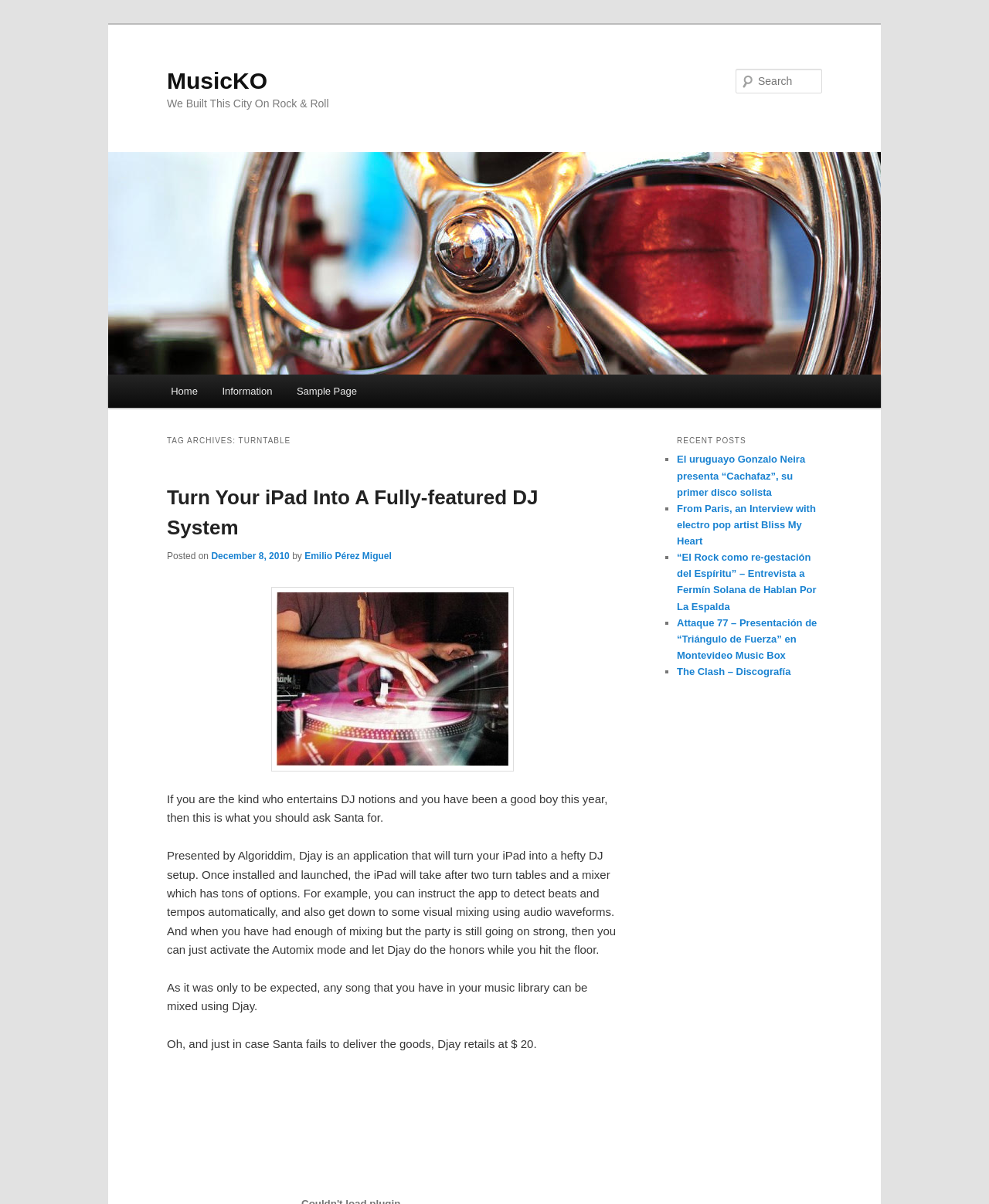Bounding box coordinates should be in the format (top-left x, top-left y, bottom-right x, bottom-right y) and all values should be floating point numbers between 0 and 1. Determine the bounding box coordinate for the UI element described as: MusicKO

[0.169, 0.056, 0.27, 0.078]